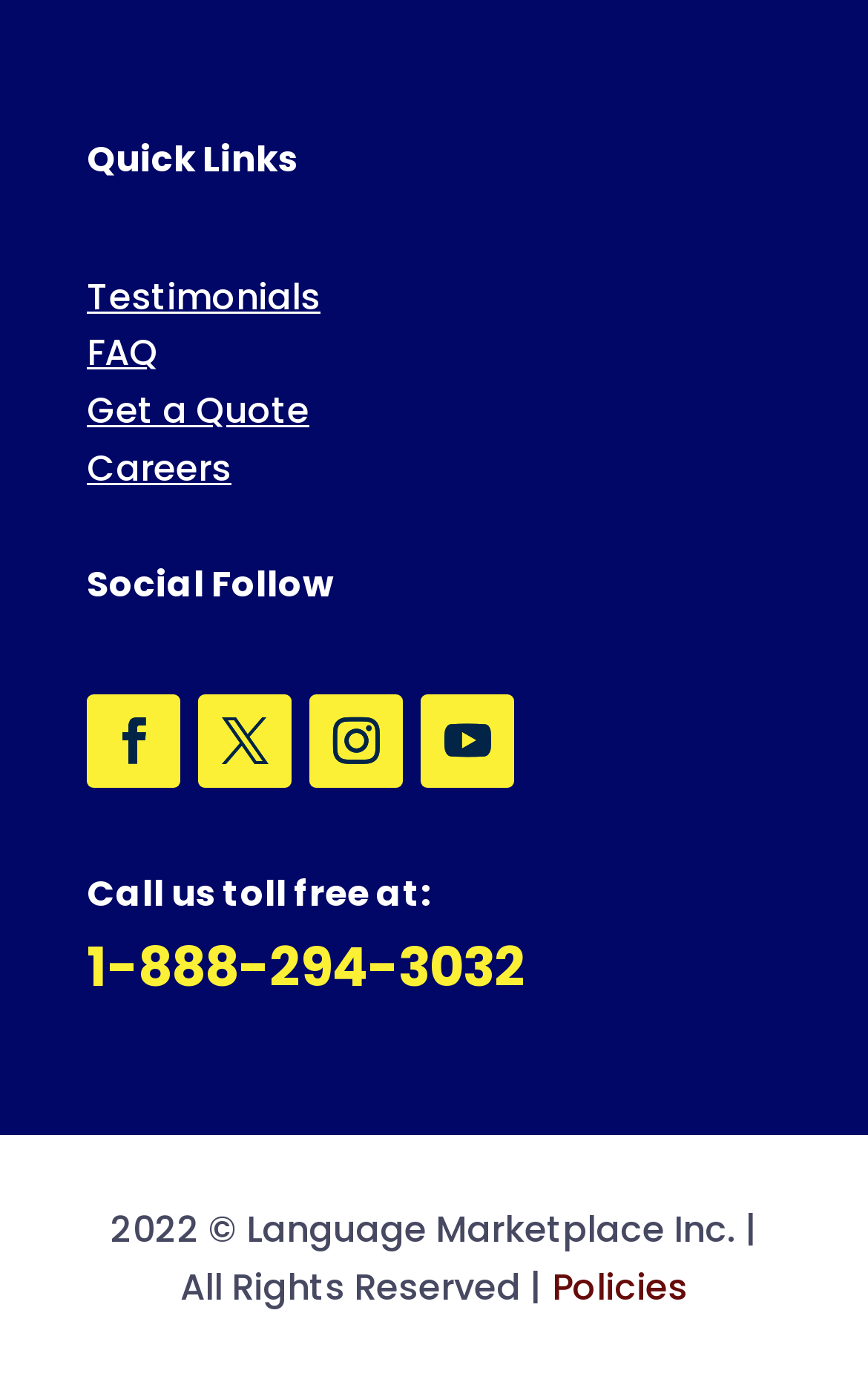Locate the UI element described by Policies in the provided webpage screenshot. Return the bounding box coordinates in the format (top-left x, top-left y, bottom-right x, bottom-right y), ensuring all values are between 0 and 1.

[0.636, 0.913, 0.792, 0.95]